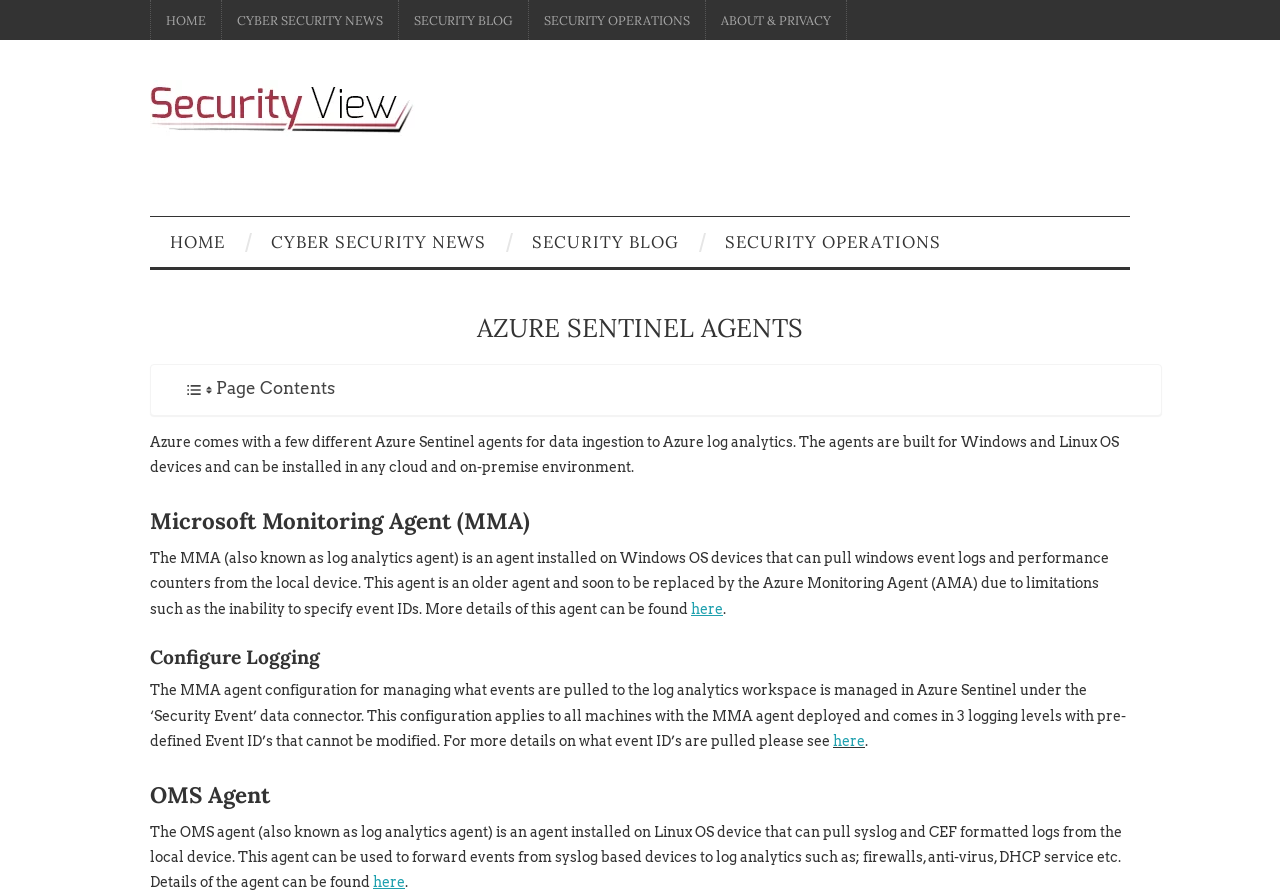Please specify the bounding box coordinates of the area that should be clicked to accomplish the following instruction: "learn about azure sentinel agents". The coordinates should consist of four float numbers between 0 and 1, i.e., [left, top, right, bottom].

[0.148, 0.348, 0.852, 0.388]